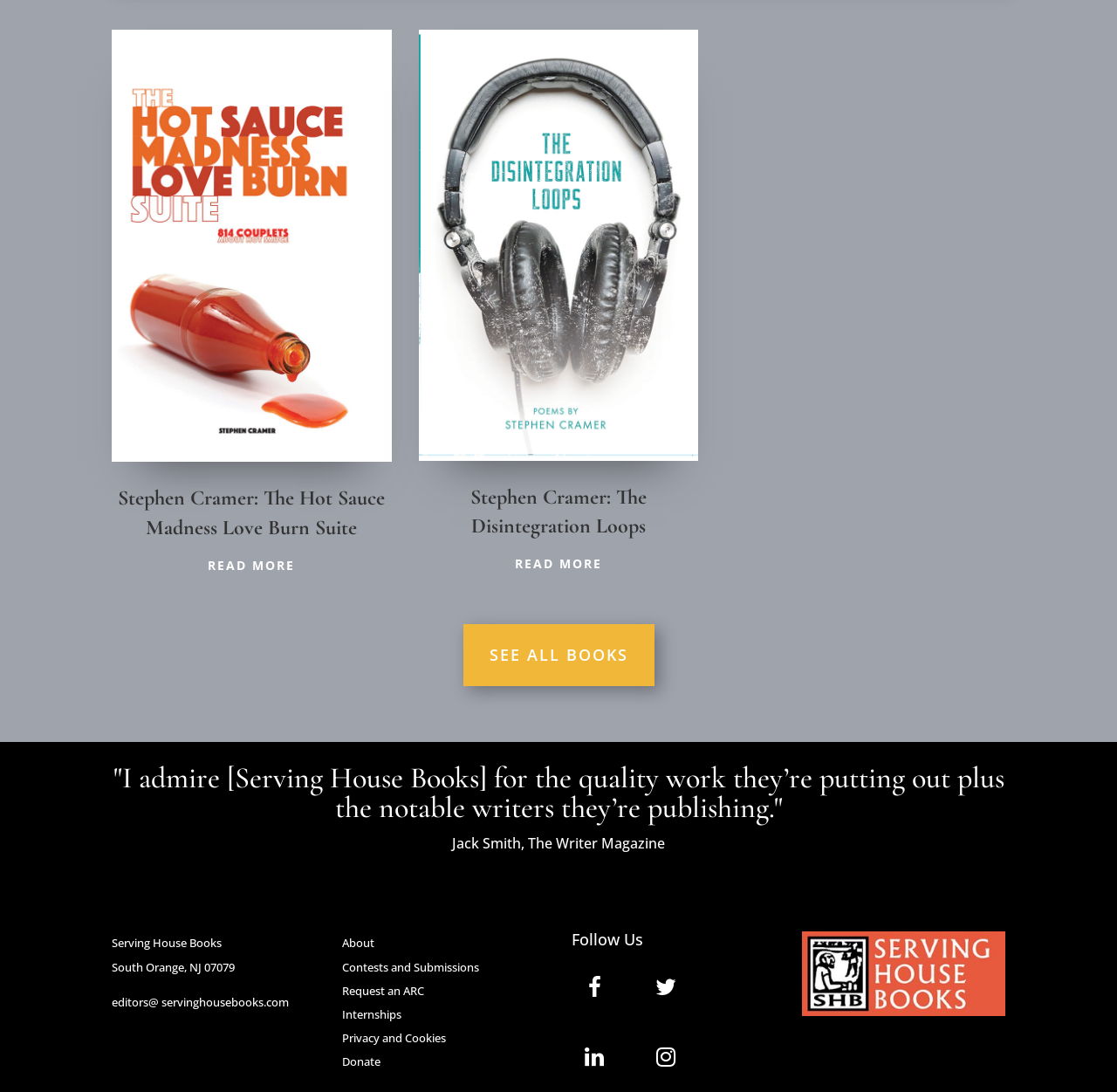What is the location of Serving House Books?
Using the information from the image, answer the question thoroughly.

I found the answer by looking at the StaticText element 'South Orange, NJ 07079' which is likely to be the location of Serving House Books.